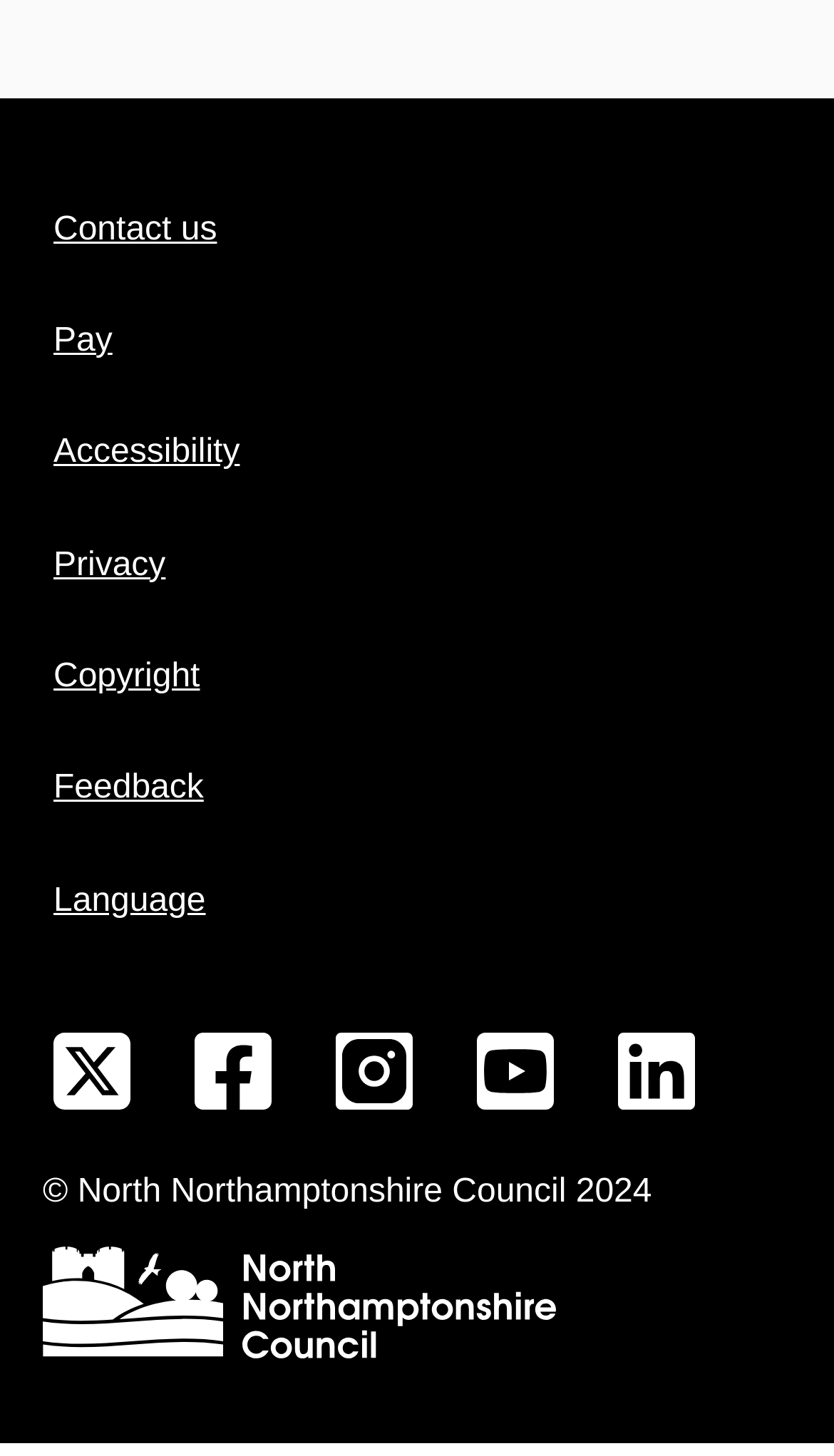Find the UI element described as: "Privacy" and predict its bounding box coordinates. Ensure the coordinates are four float numbers between 0 and 1, [left, top, right, bottom].

[0.051, 0.358, 0.949, 0.42]